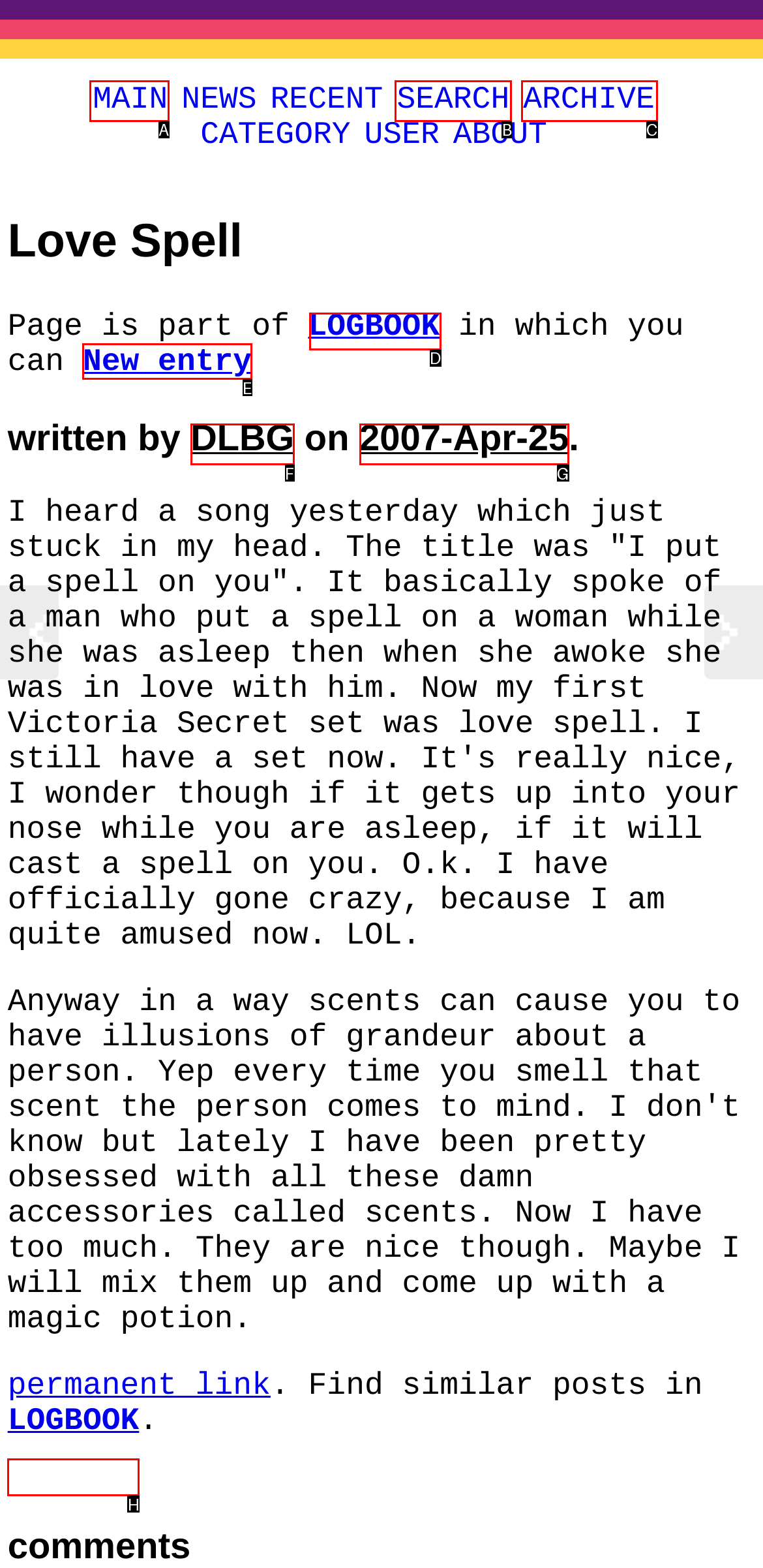Identify the letter of the UI element you need to select to accomplish the task: create a new entry.
Respond with the option's letter from the given choices directly.

E